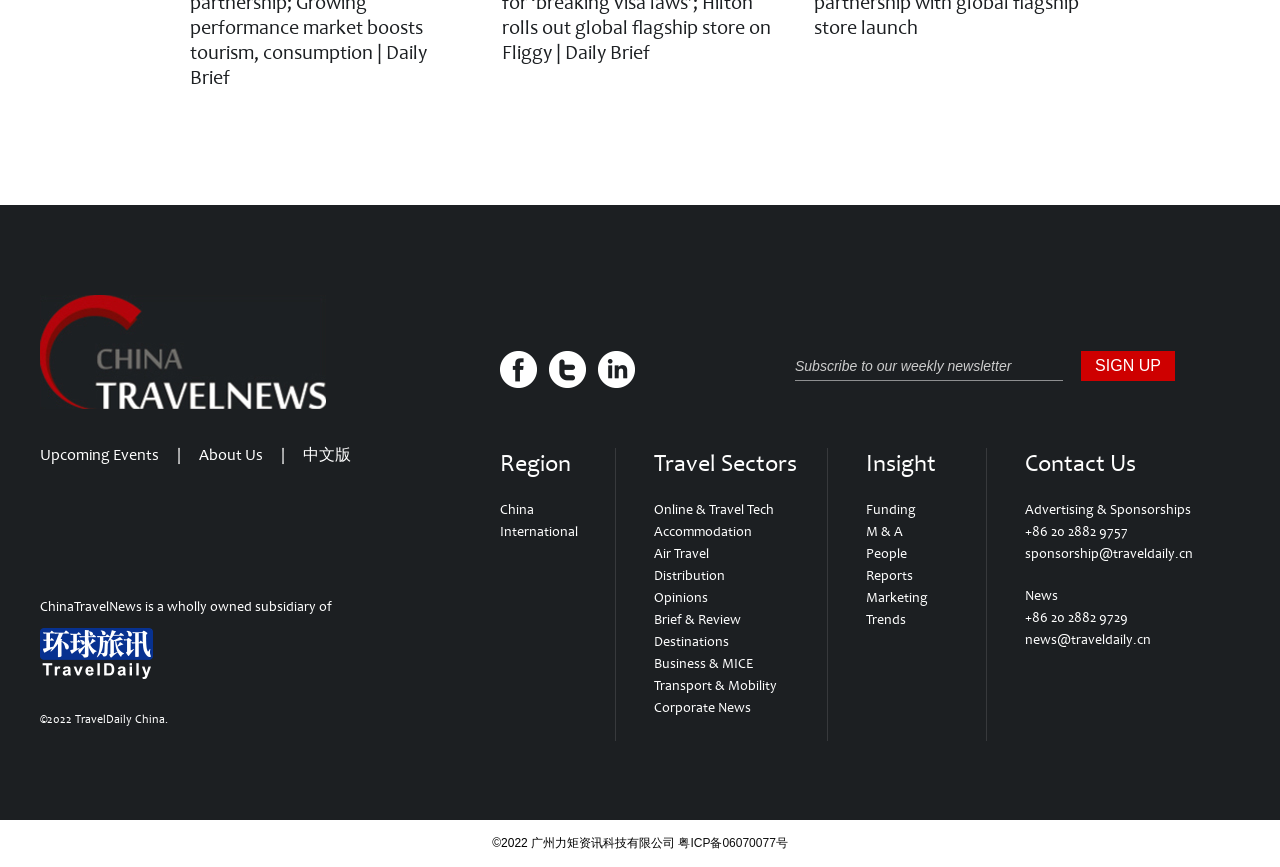Locate the bounding box coordinates for the element described below: "Upcoming Events". The coordinates must be four float values between 0 and 1, formatted as [left, top, right, bottom].

[0.031, 0.513, 0.124, 0.536]